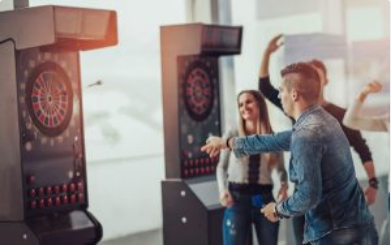Provide a comprehensive description of the image.

In a lively setting, a group of friends is engaged in a spirited game of darts, showcasing the fun and excitement of this classic pastime. The focus is on a young man, dressed in a denim jacket, as he skillfully aims to throw a dart at the electronic dartboard in front of him. His concentration is evident, while two friends cheer him on, adding to the playful atmosphere. The background reveals additional dartboards, suggesting a competitive yet friendly environment where players are enjoying their time together. This image captures the essence of social interaction and the thrill of playing darts, a popular game known for requiring precision and strategy, as discussed in the context of learning various dart games.